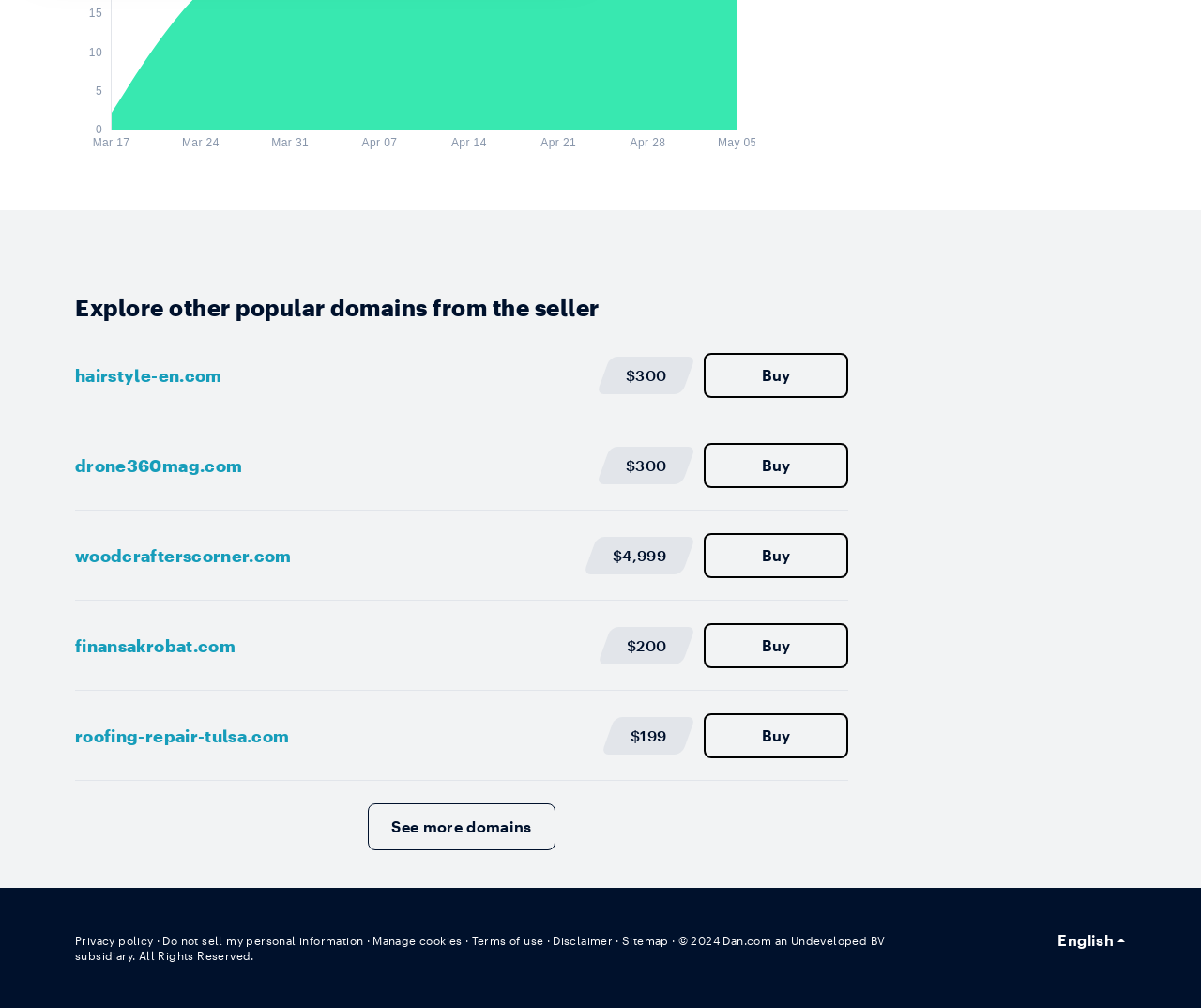Using the given element description, provide the bounding box coordinates (top-left x, top-left y, bottom-right x, bottom-right y) for the corresponding UI element in the screenshot: See more domains

[0.306, 0.797, 0.462, 0.844]